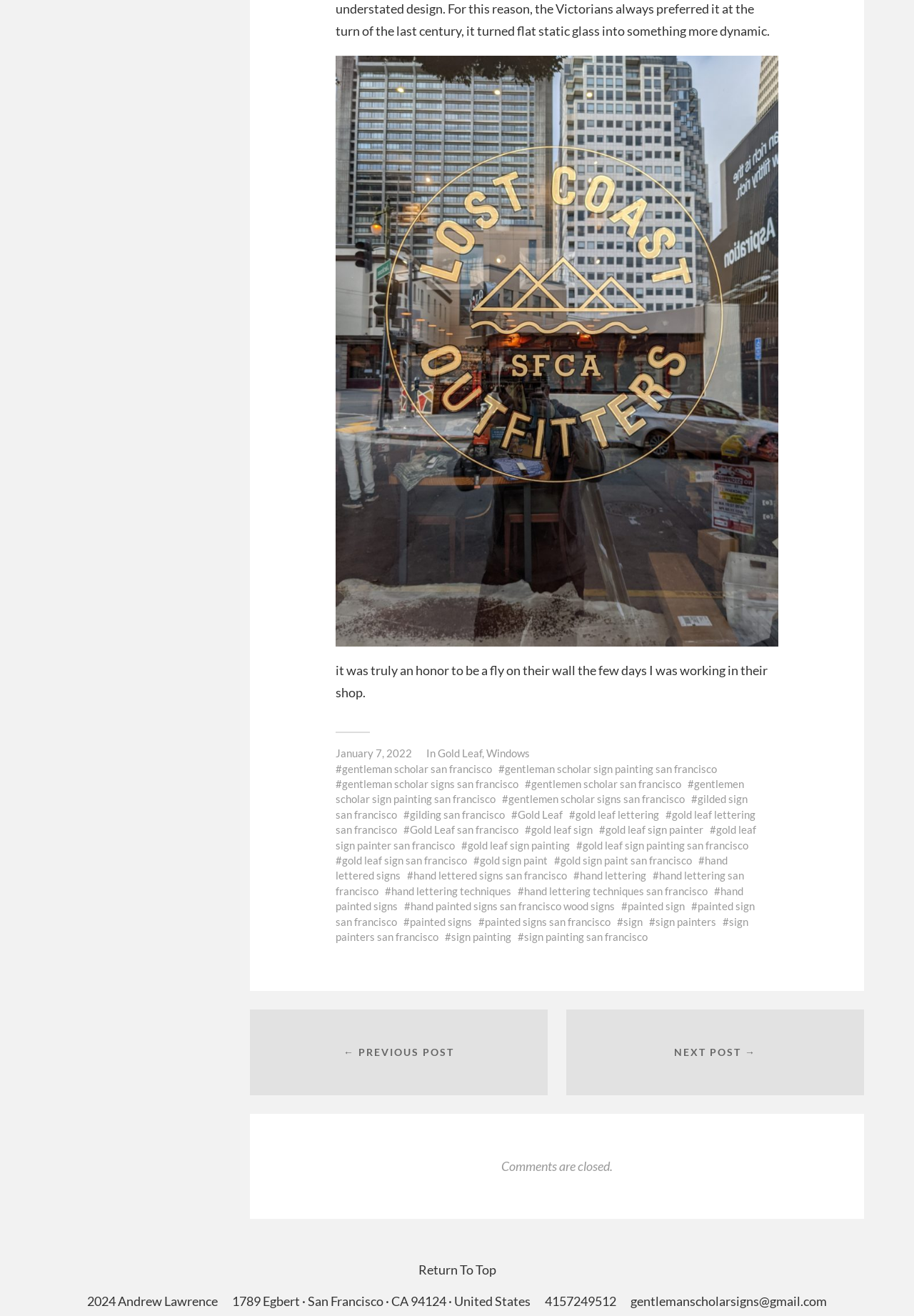What is the date of the post?
Provide an in-depth and detailed explanation in response to the question.

I found the date of the post by looking at the link 'January 7, 2022' which is located below the quote 'it was truly an honor to be a fly on their wall the few days I was working in their shop.'